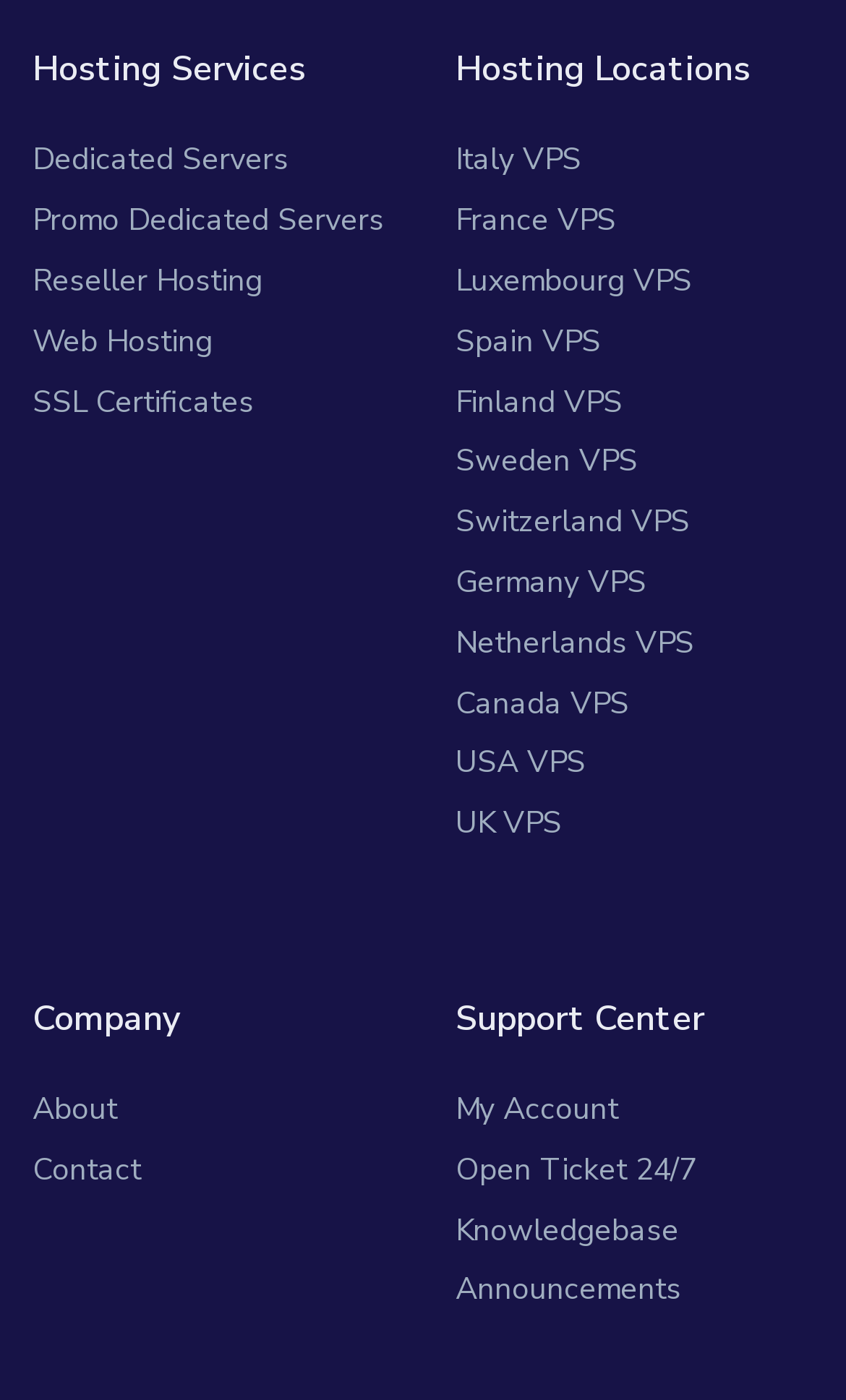In which countries are VPS services available?
Using the image as a reference, answer with just one word or a short phrase.

Multiple countries